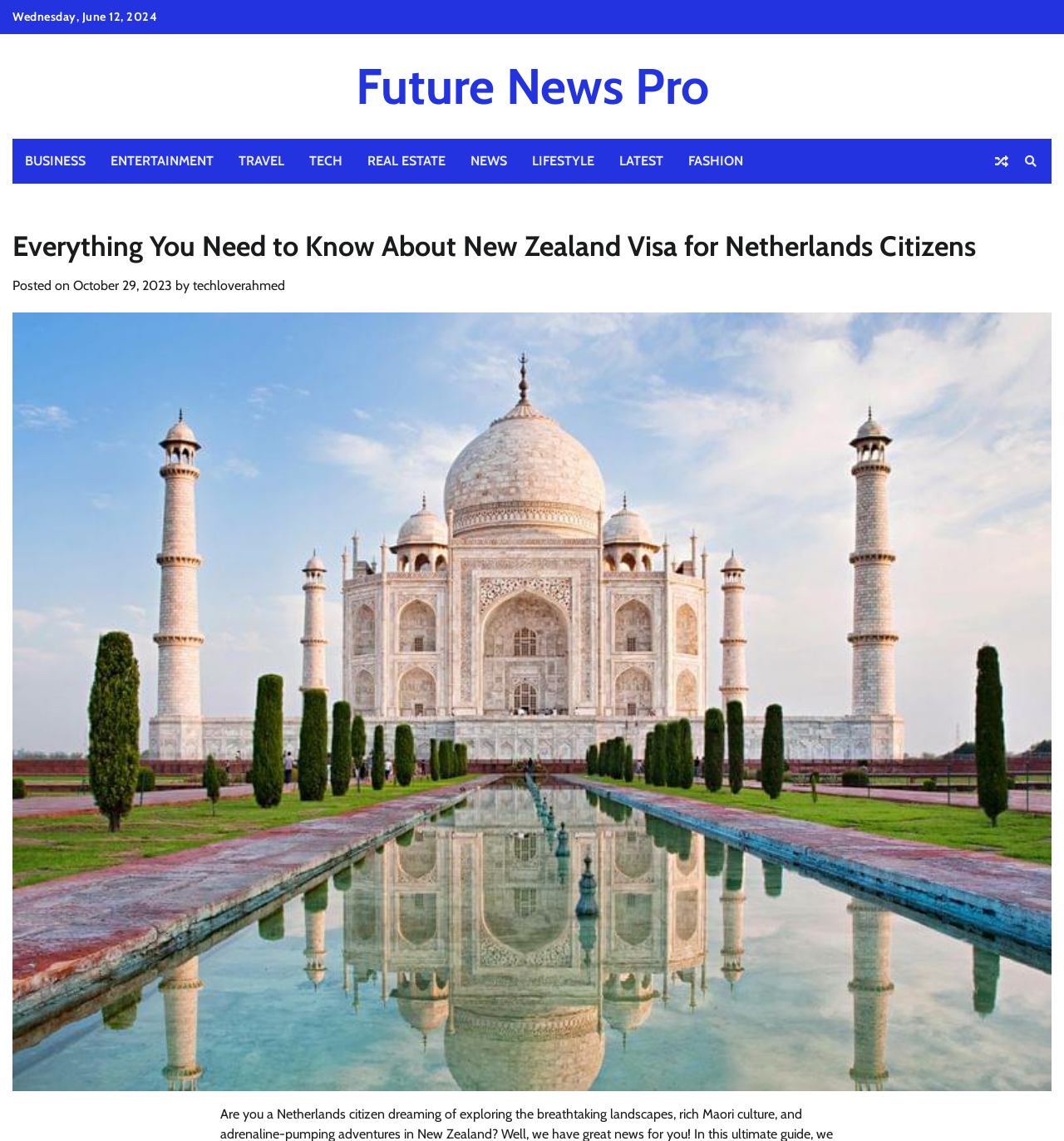Using floating point numbers between 0 and 1, provide the bounding box coordinates in the format (top-left x, top-left y, bottom-right x, bottom-right y). Locate the UI element described here: NEWS

[0.43, 0.122, 0.488, 0.161]